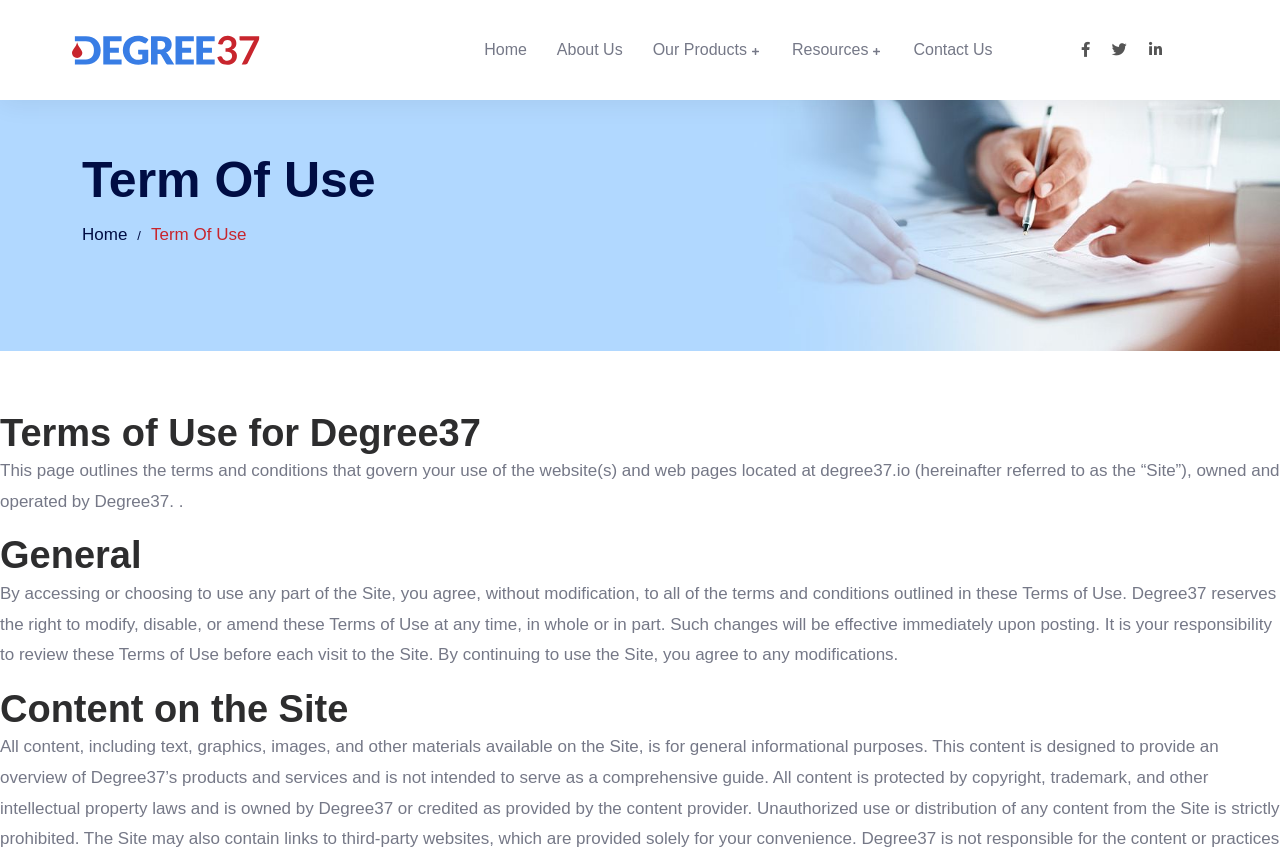From the element description parent_node: Comment * name="comment", predict the bounding box coordinates of the UI element. The coordinates must be specified in the format (top-left x, top-left y, bottom-right x, bottom-right y) and should be within the 0 to 1 range.

None